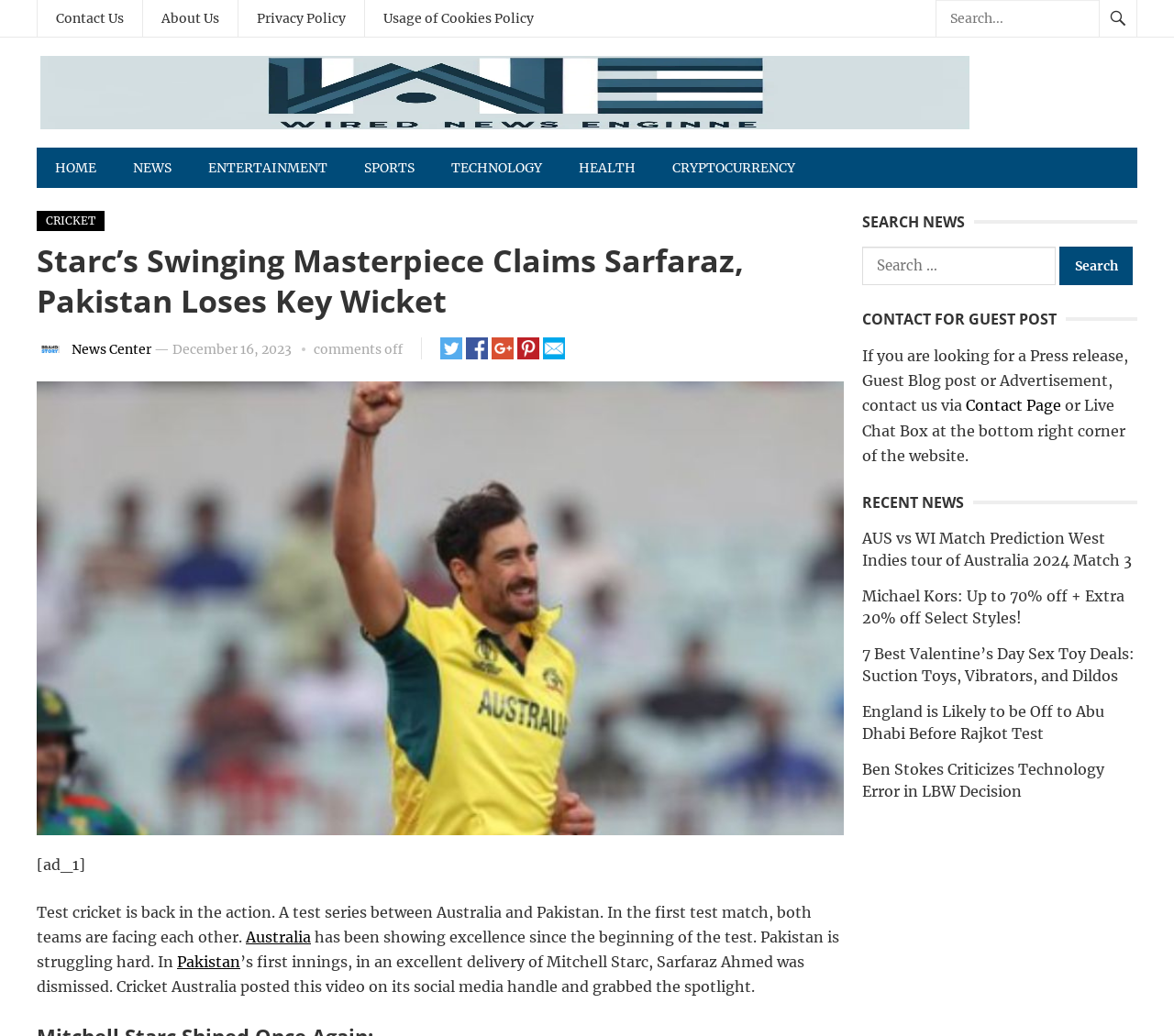From the element description: "English", extract the bounding box coordinates of the UI element. The coordinates should be expressed as four float numbers between 0 and 1, in the order [left, top, right, bottom].

None